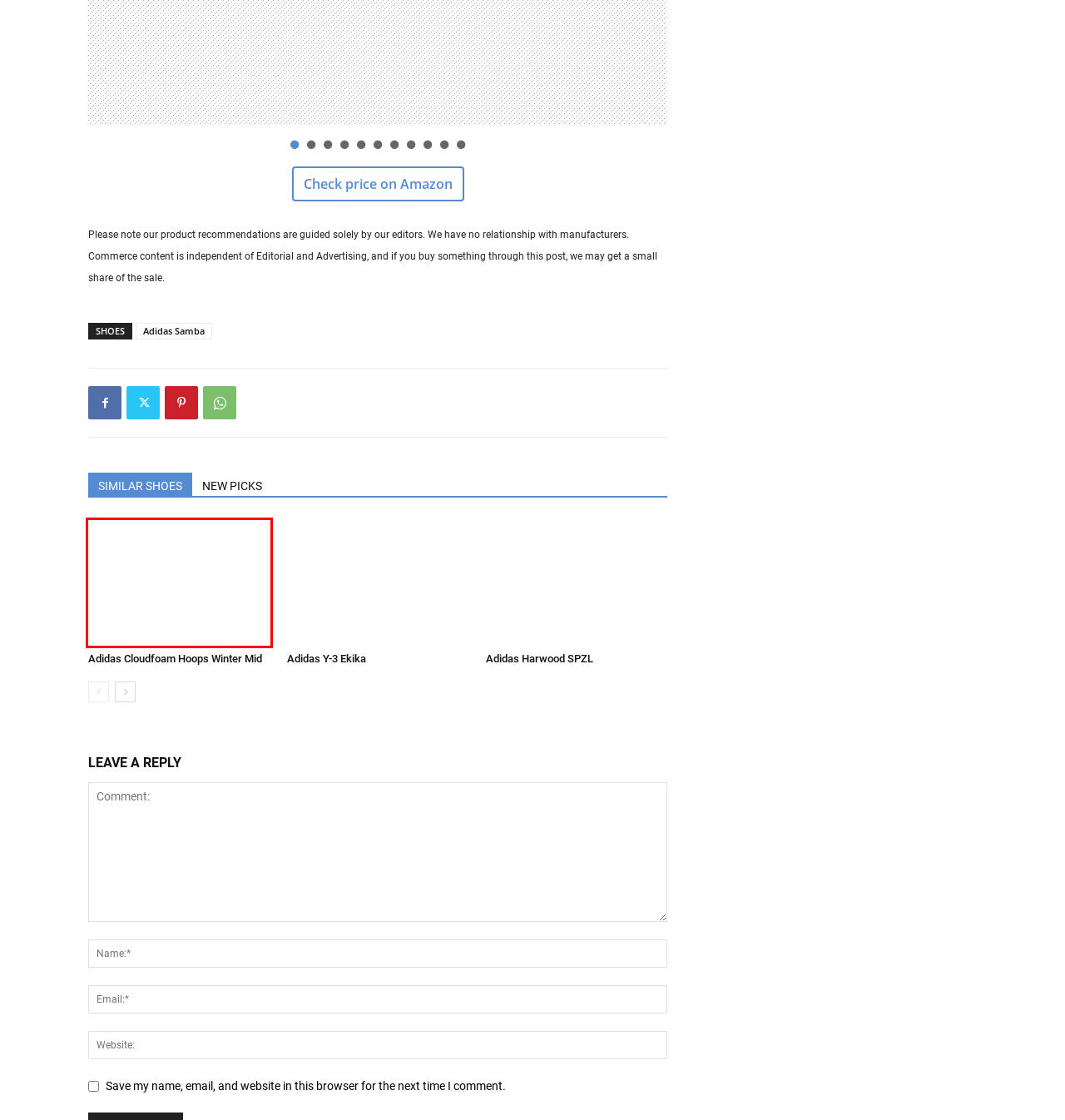You have a screenshot of a webpage with a red bounding box around an element. Choose the best matching webpage description that would appear after clicking the highlighted element. Here are the candidates:
A. Adidas Harwood SPZL – Shoes Reviews & Reasons To Buy
B. Adidas Y-3 Ekika – Shoes Reviews & Reasons To Buy
C. Adidas Samba: Reviews, Deals & Shoes Details | SneakerDetails
D. Adidas: Shoes, Reviews & Release Dates | SneakerDetails
E. About | SneakerDetails
F. Sneaker Release Dates & Shoe Reviews | SneakerDetails
G. Privacy Policy | SneakerDetails
H. Adidas Cloudfoam Hoops Winter Mid – Shoes Reviews & Reasons To Buy

H